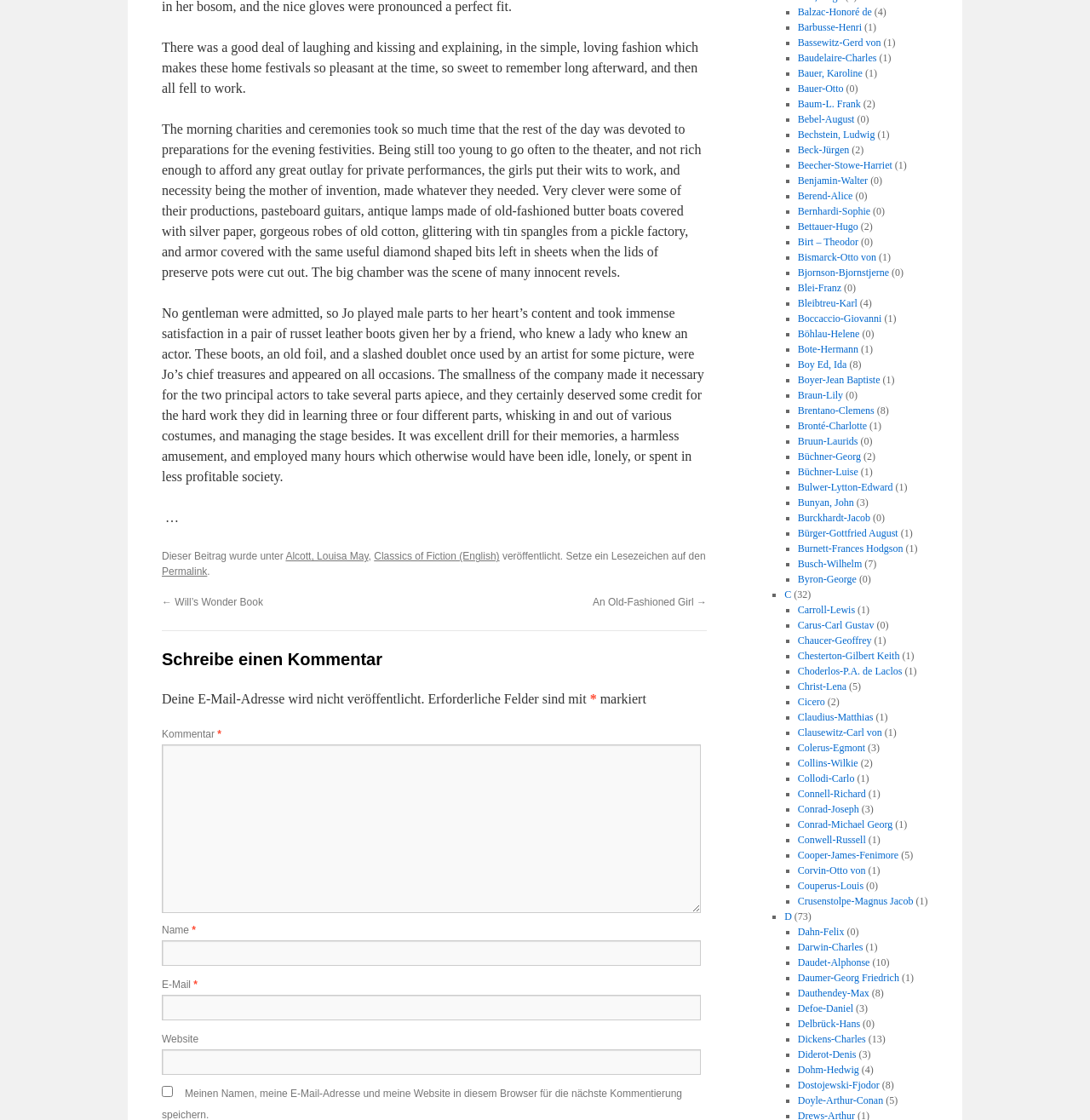Please mark the clickable region by giving the bounding box coordinates needed to complete this instruction: "Click on the link 'Permalink'".

[0.148, 0.505, 0.19, 0.516]